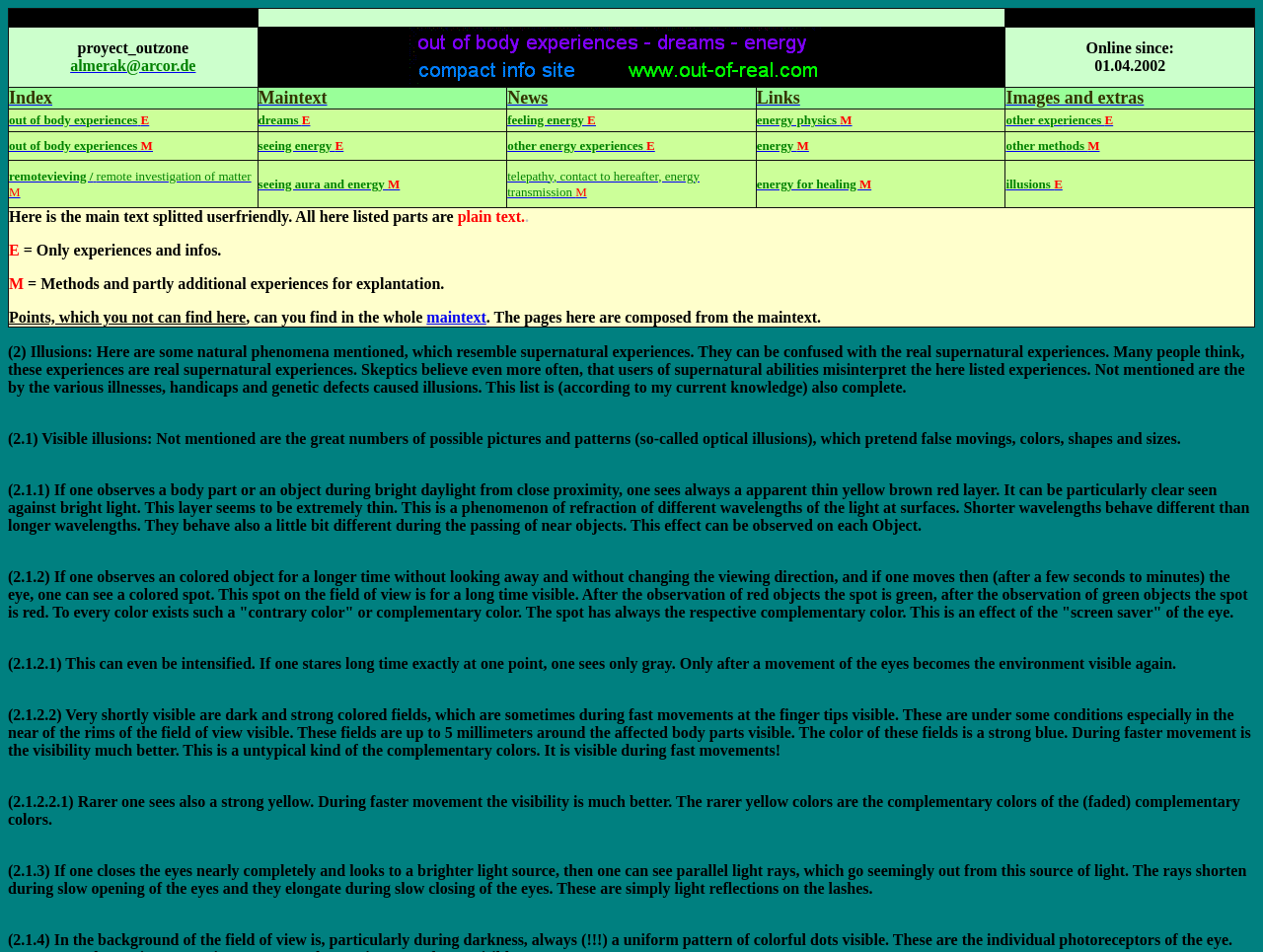Determine the bounding box coordinates for the clickable element to execute this instruction: "Click on the link 'energy physics'". Provide the coordinates as four float numbers between 0 and 1, i.e., [left, top, right, bottom].

[0.599, 0.118, 0.663, 0.134]